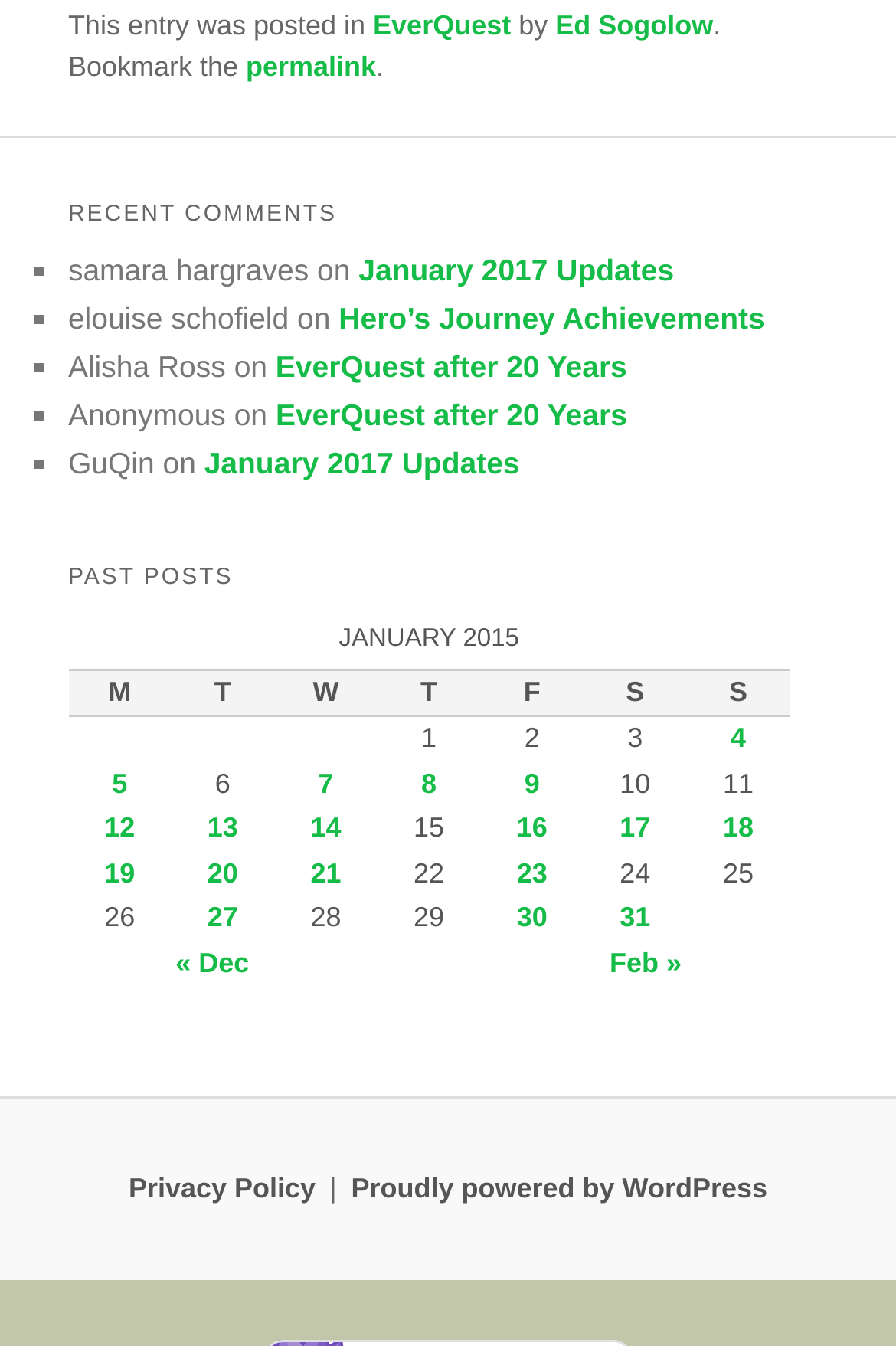Based on what you see in the screenshot, provide a thorough answer to this question: How many comments are there in the 'RECENT COMMENTS' section?

I counted the number of comments in the 'RECENT COMMENTS' section, which is located in the middle of the webpage. There are 5 comments in total.